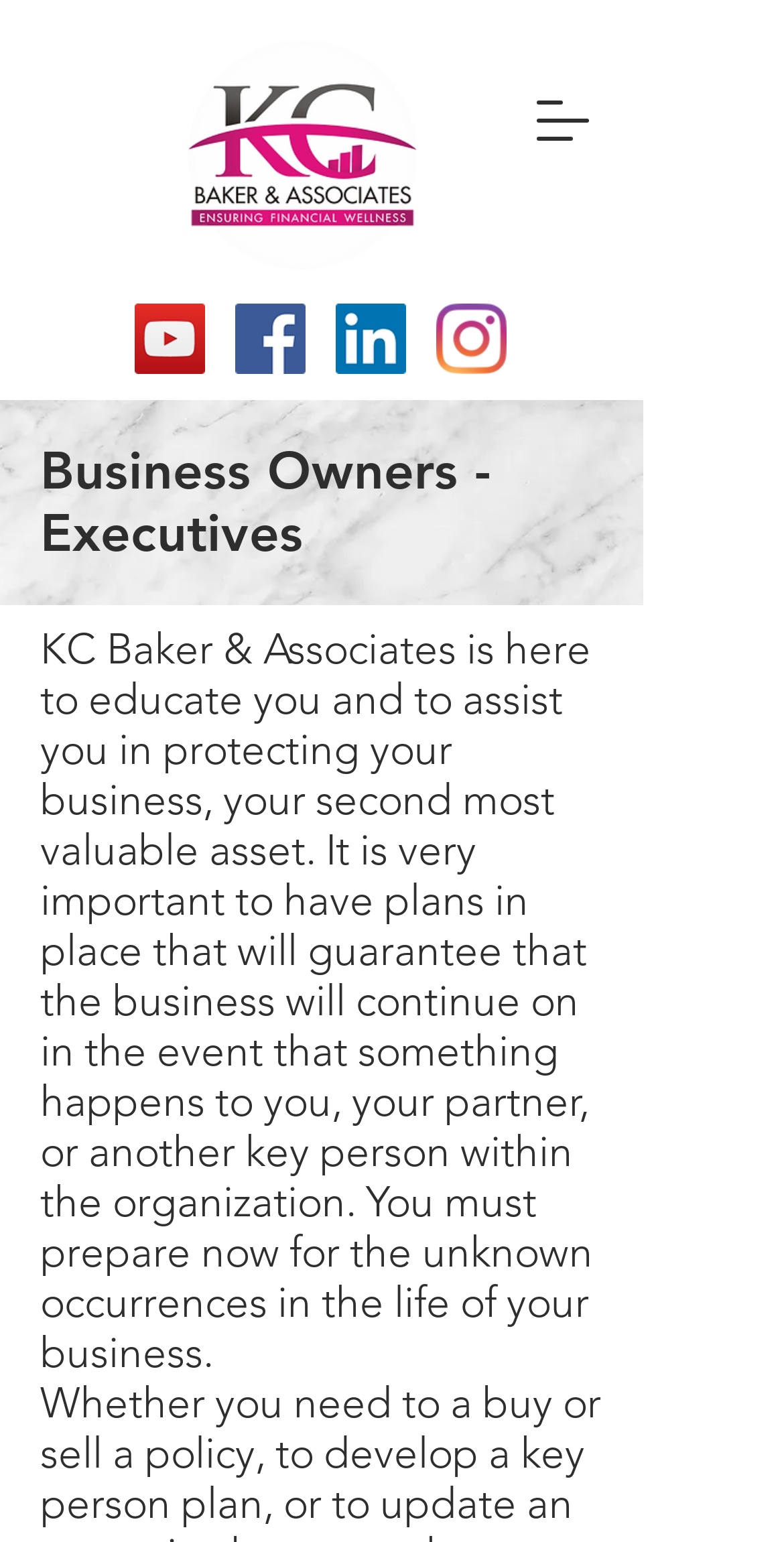What is the purpose of KC Baker & Associates?
Refer to the image and respond with a one-word or short-phrase answer.

Protect business